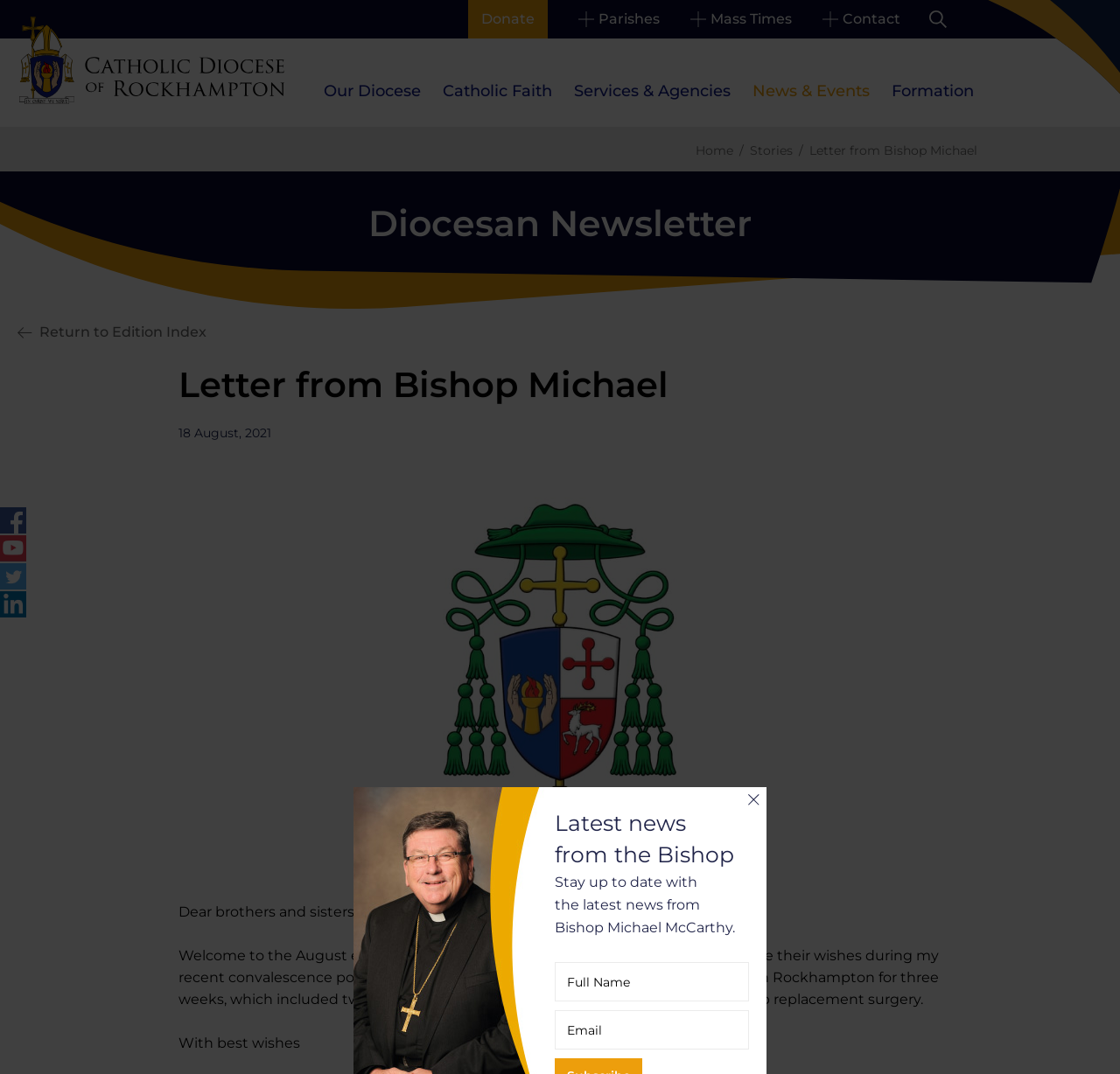How many links are there in the top navigation menu?
Using the screenshot, give a one-word or short phrase answer.

6